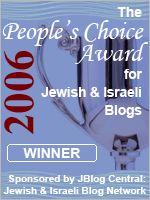Give an in-depth description of the image.

The image depicts a prestigious award highlighting the achievement of a blog in the category of Jewish and Israeli content. It states "2006" prominently, indicating the year it was awarded. The text reads "The People's Choice Award for Jewish & Israeli Blogs," with the word "WINNER" emphasized, showcasing the blog's recognized excellence. Additionally, it notes that the award is sponsored by JBlog Central, which is associated with the Jewish & Israeli Blog Network. The visual representation of the award features a trophy, symbolizing success and acknowledgment within the blogging community.